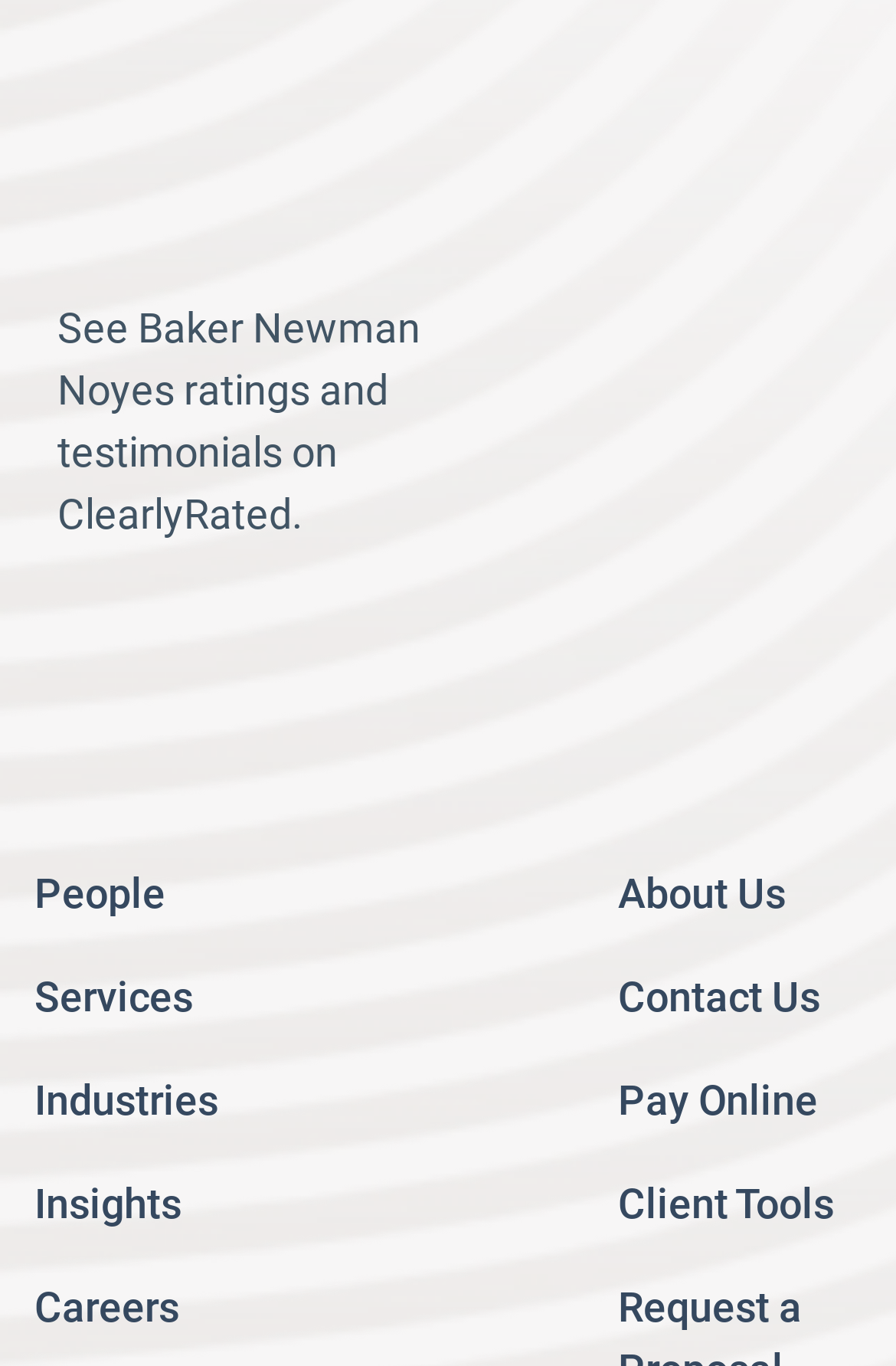Please determine the bounding box coordinates of the element to click in order to execute the following instruction: "Click the 'Menu' button". The coordinates should be four float numbers between 0 and 1, specified as [left, top, right, bottom].

None